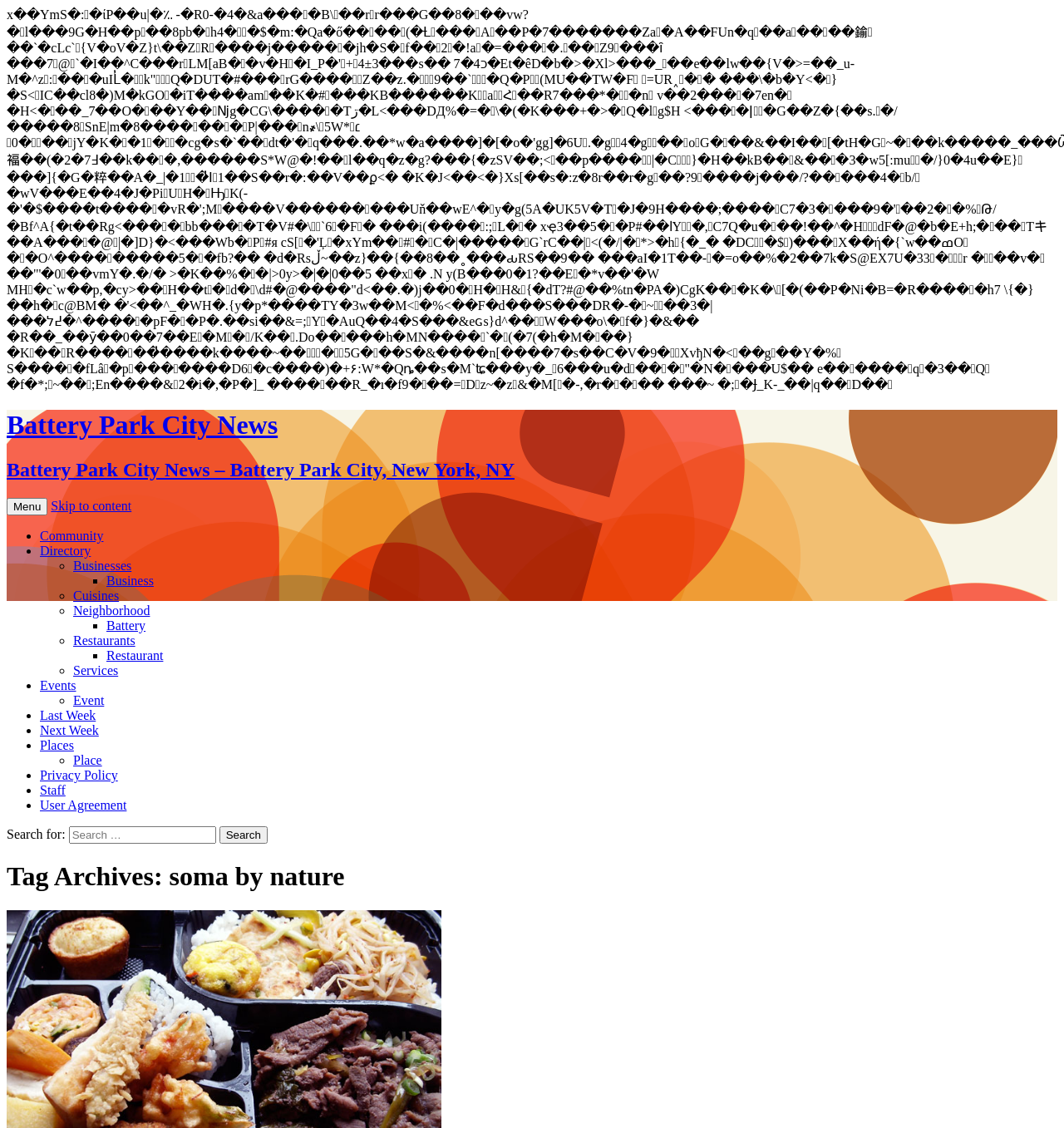Determine the bounding box coordinates of the clickable region to follow the instruction: "Search for something".

[0.065, 0.732, 0.203, 0.748]